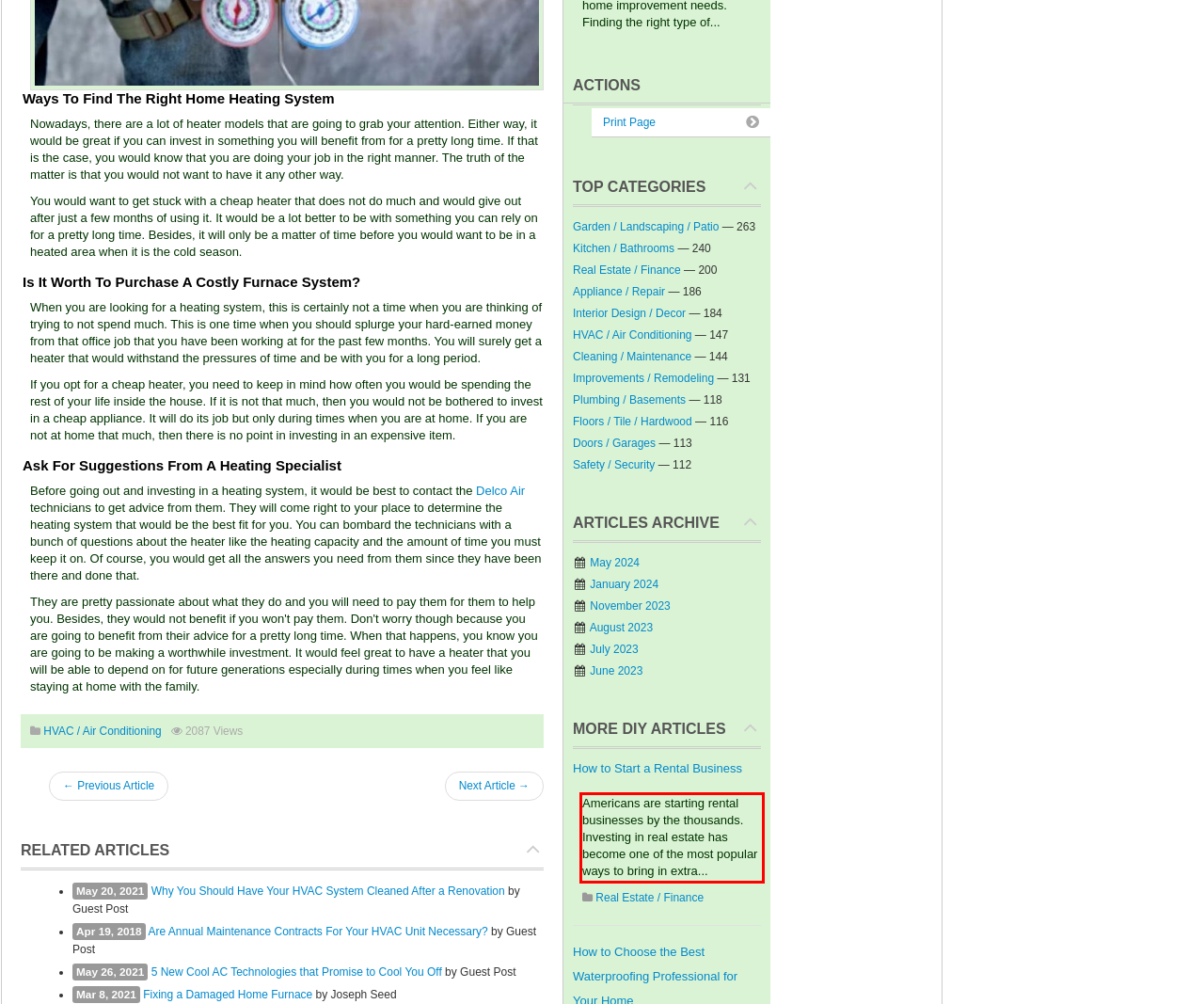Identify and transcribe the text content enclosed by the red bounding box in the given screenshot.

Americans are starting rental businesses by the thousands. Investing in real estate has become one of the most popular ways to bring in extra...